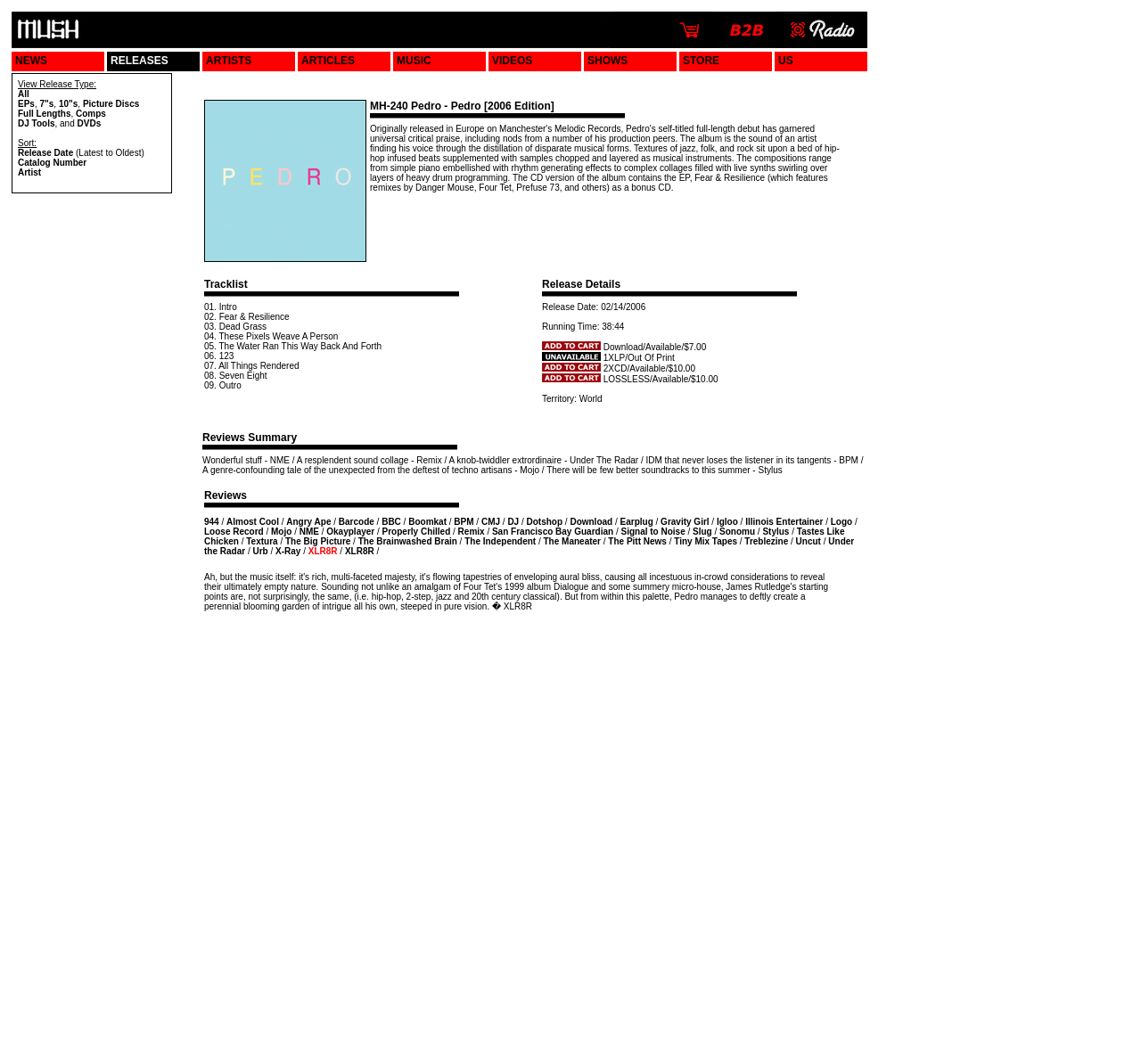Please locate the bounding box coordinates of the element's region that needs to be clicked to follow the instruction: "Click on STORE". The bounding box coordinates should be provided as four float numbers between 0 and 1, i.e., [left, top, right, bottom].

[0.598, 0.051, 0.631, 0.063]